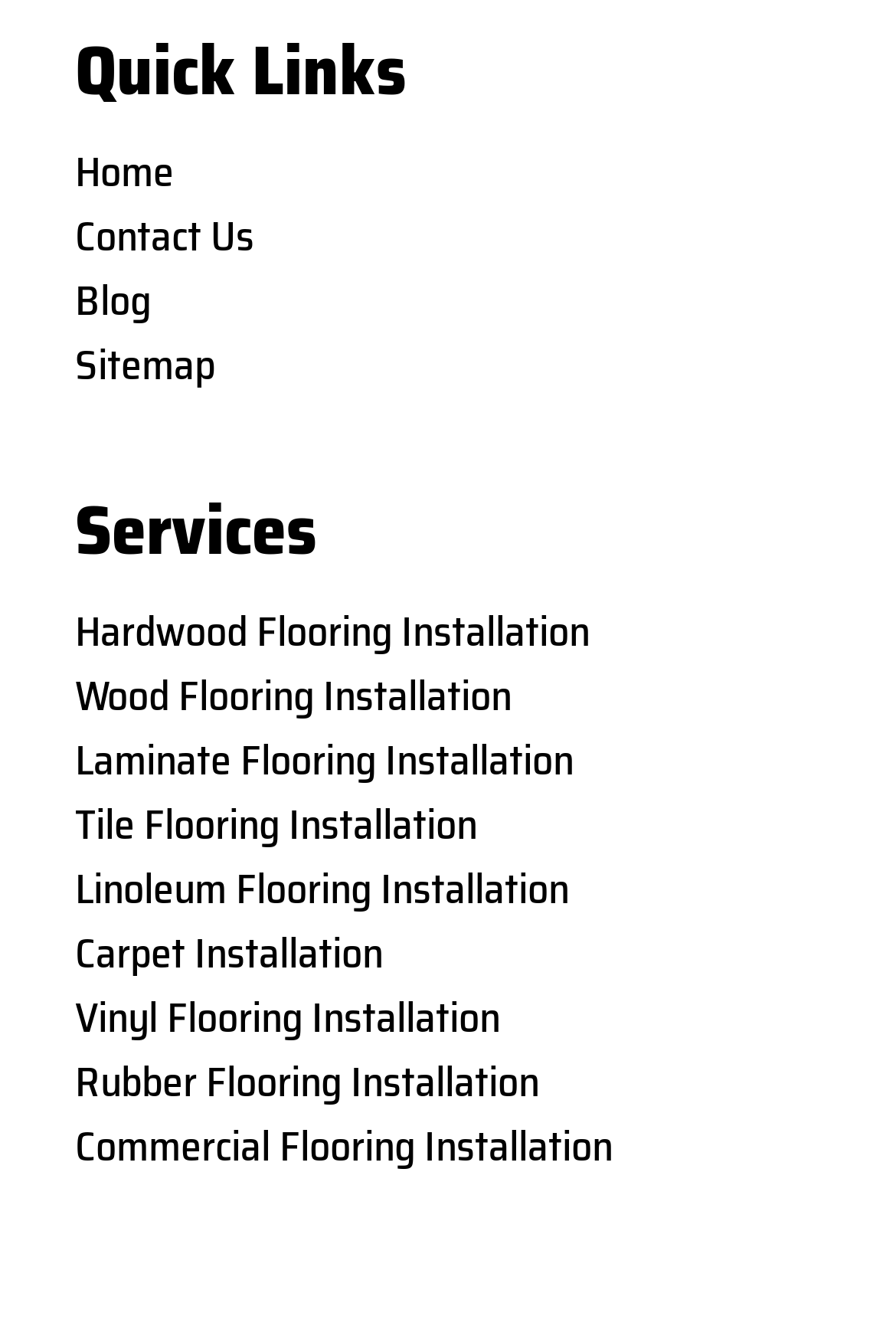Respond to the question below with a concise word or phrase:
How many types of flooring installation services are offered?

9